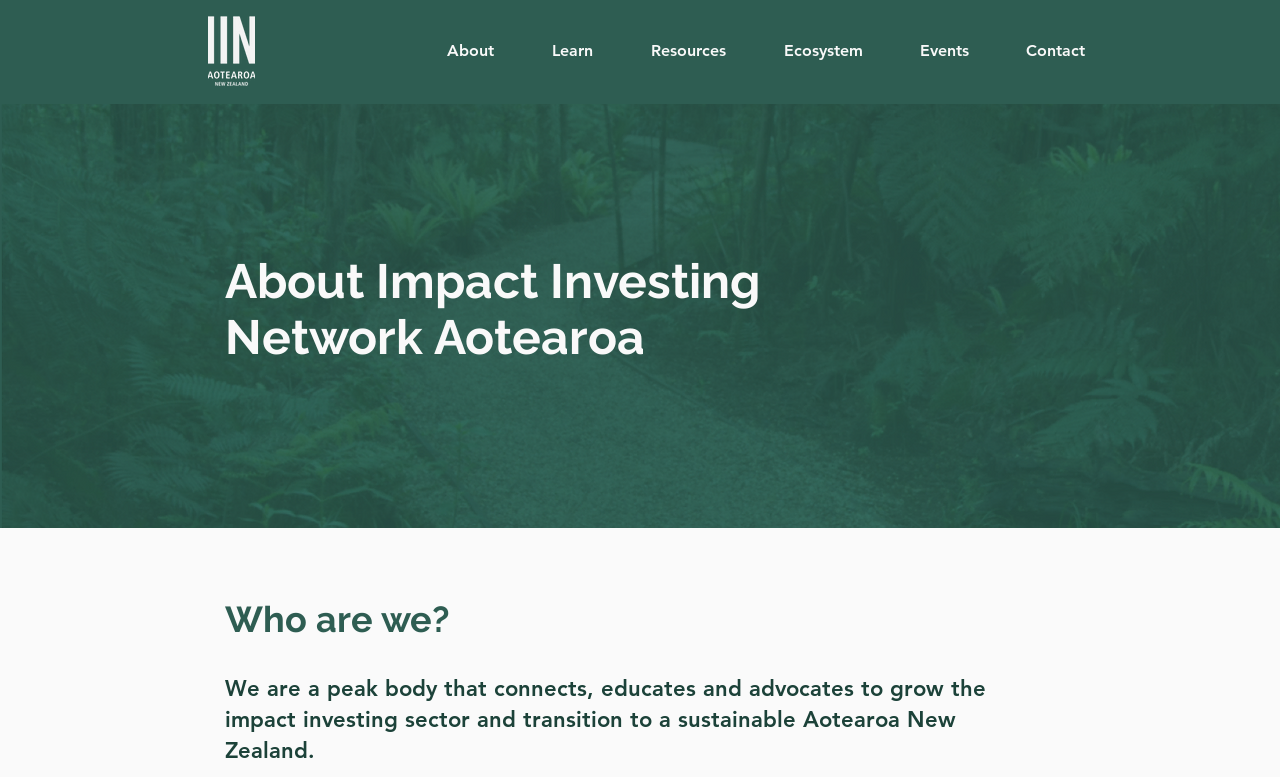Answer the question using only one word or a concise phrase: What is the logo on the top left?

IIN logo